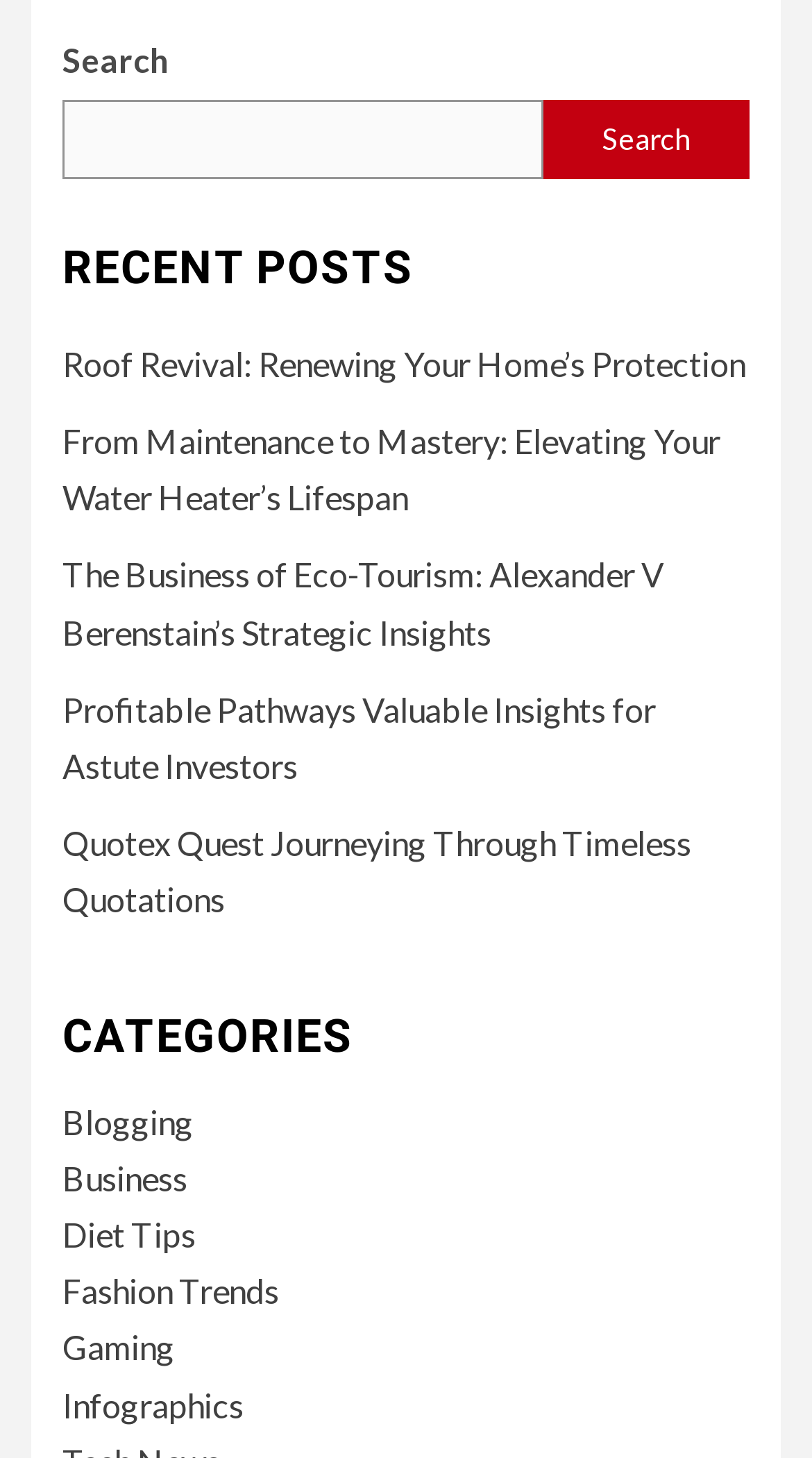Locate the bounding box coordinates of the clickable element to fulfill the following instruction: "explore Gaming". Provide the coordinates as four float numbers between 0 and 1 in the format [left, top, right, bottom].

[0.077, 0.911, 0.215, 0.938]